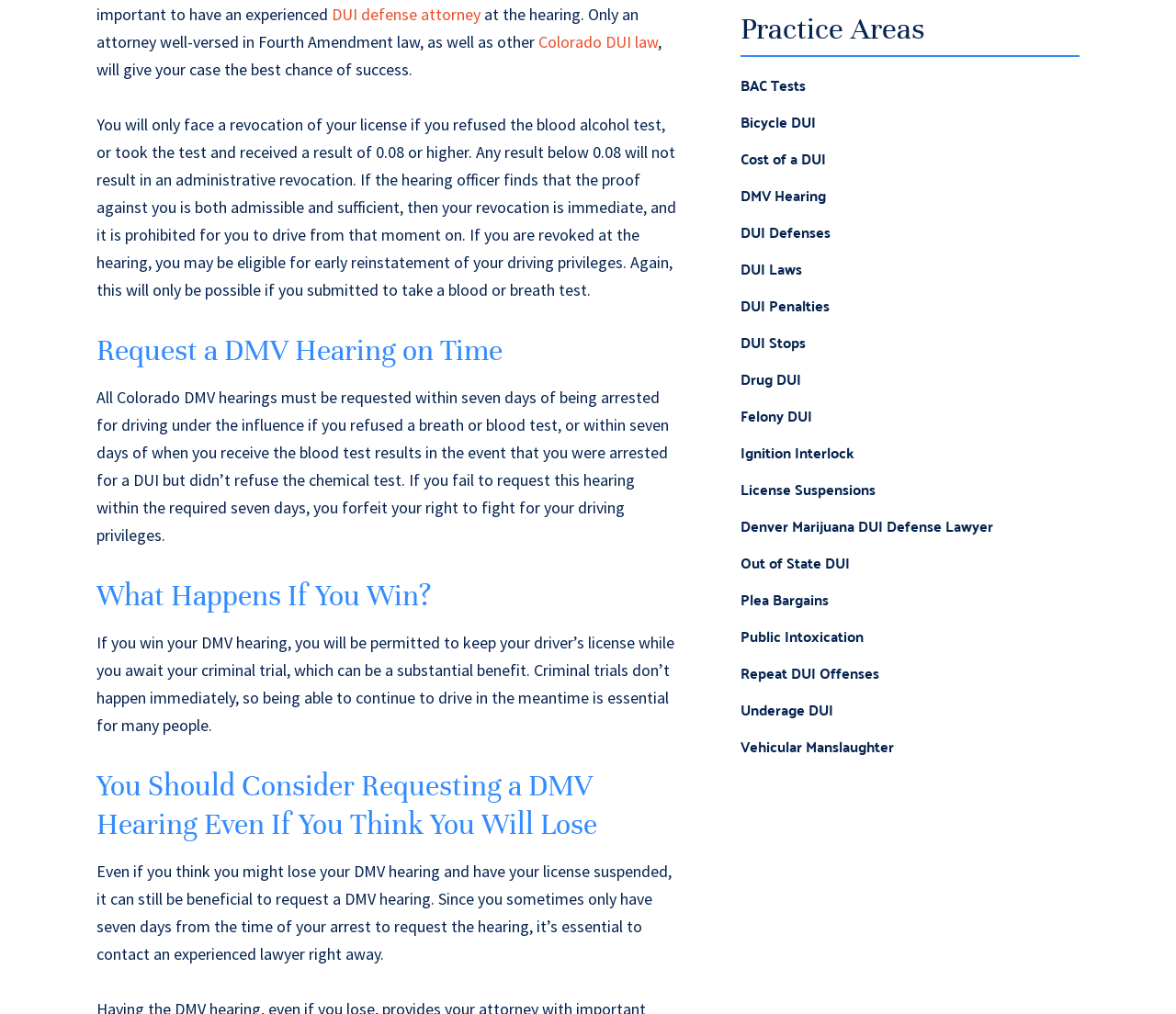What is the purpose of requesting a DMV hearing even if you think you will lose? Look at the image and give a one-word or short phrase answer.

It can still be beneficial